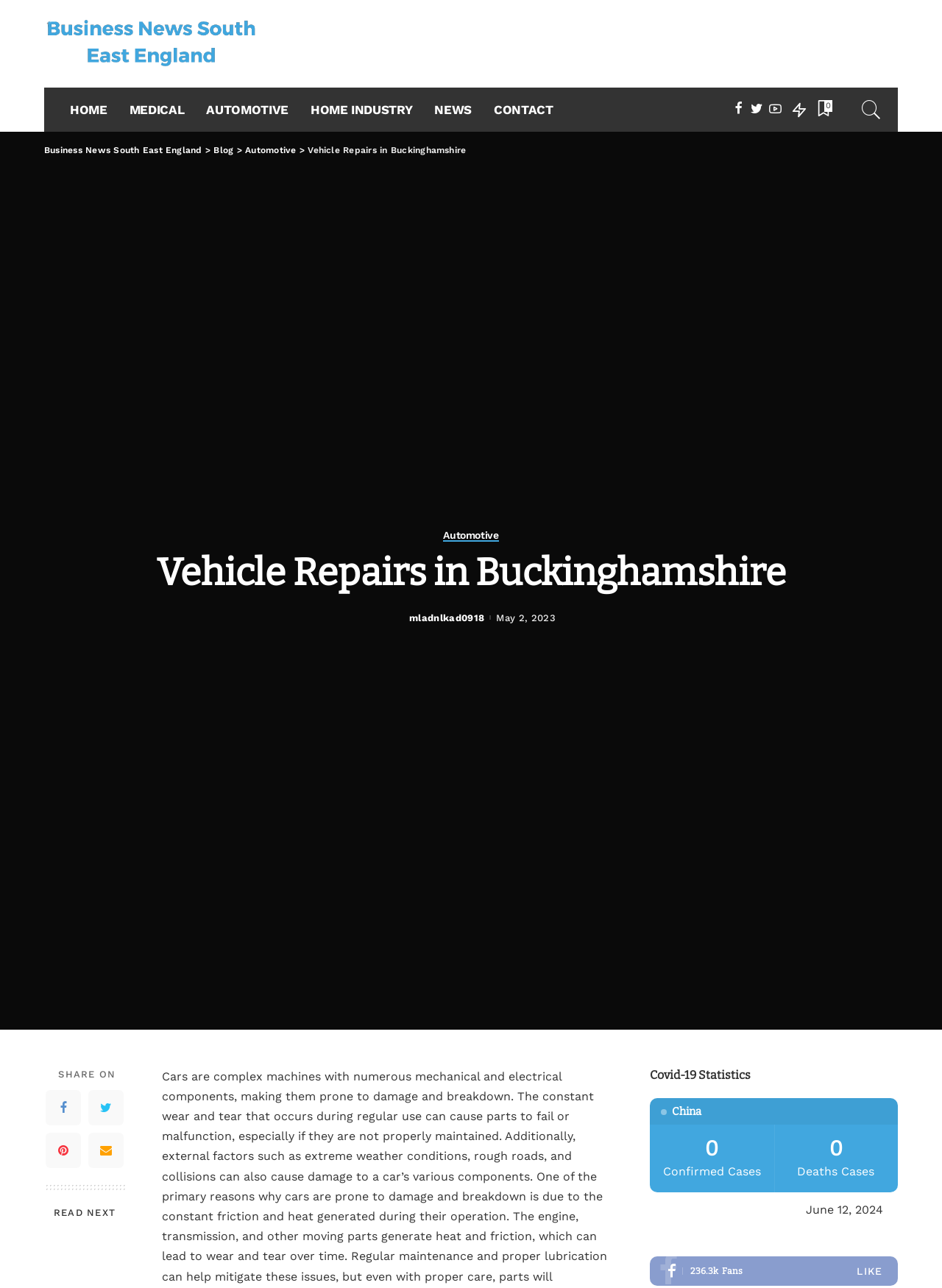Bounding box coordinates are specified in the format (top-left x, top-left y, bottom-right x, bottom-right y). All values are floating point numbers bounded between 0 and 1. Please provide the bounding box coordinate of the region this sentence describes: 简体中文

None